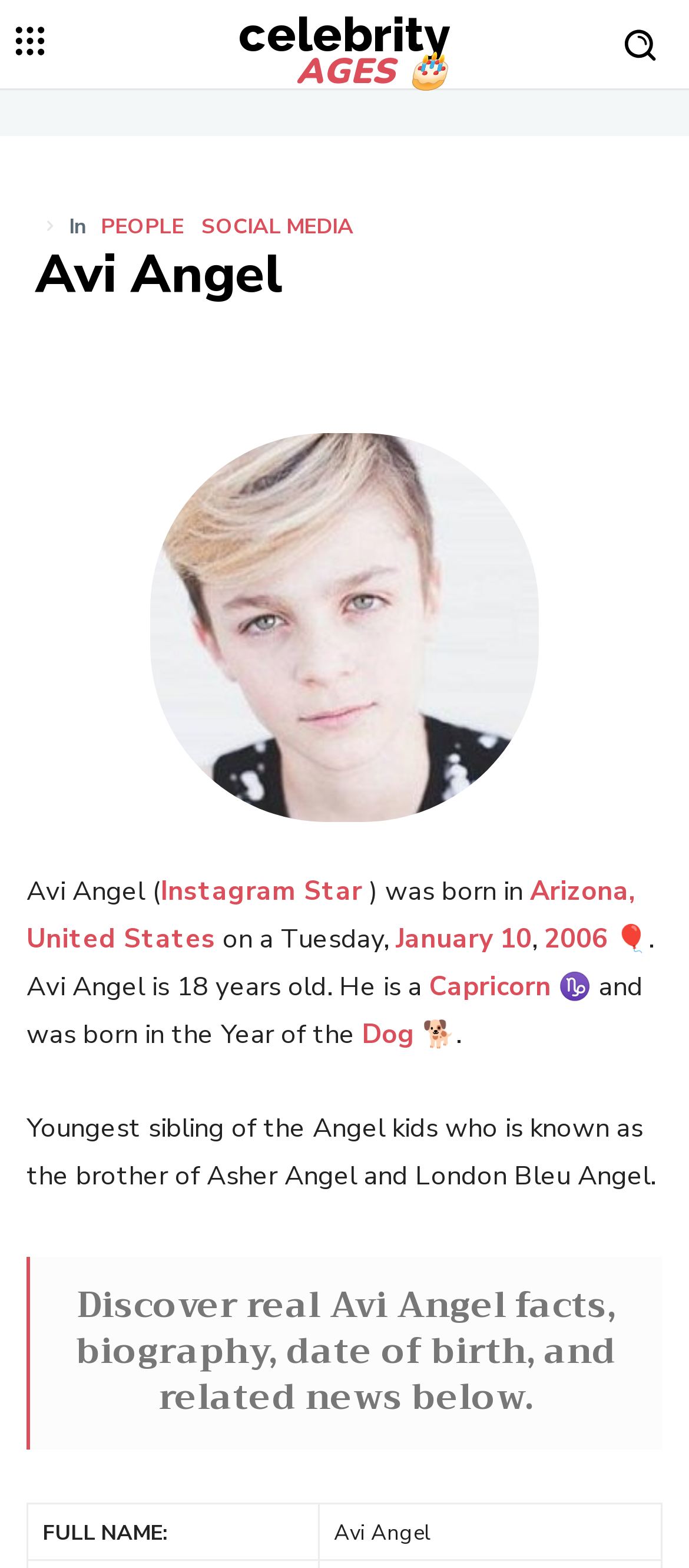Identify the bounding box coordinates of the clickable region required to complete the instruction: "View Avi Angel's profile picture". The coordinates should be given as four float numbers within the range of 0 and 1, i.e., [left, top, right, bottom].

[0.218, 0.276, 0.782, 0.524]